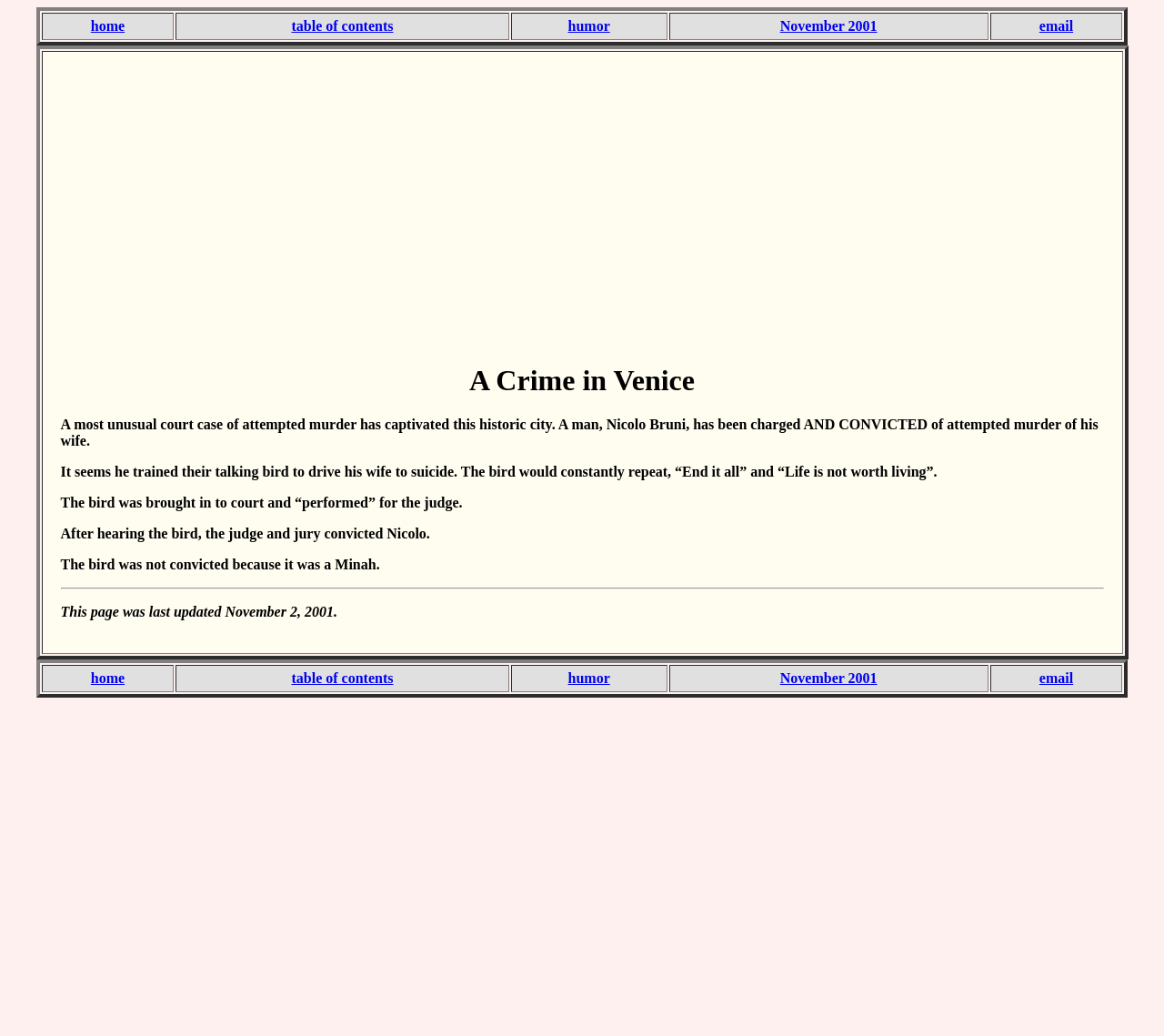What is the name of the man charged with attempted murder?
Please provide a detailed answer to the question.

The webpage describes a court case where a man is charged with attempted murder, and the text explicitly states 'A man, Nicolo Bruni, has been charged AND CONVICTED of attempted murder of his wife'.